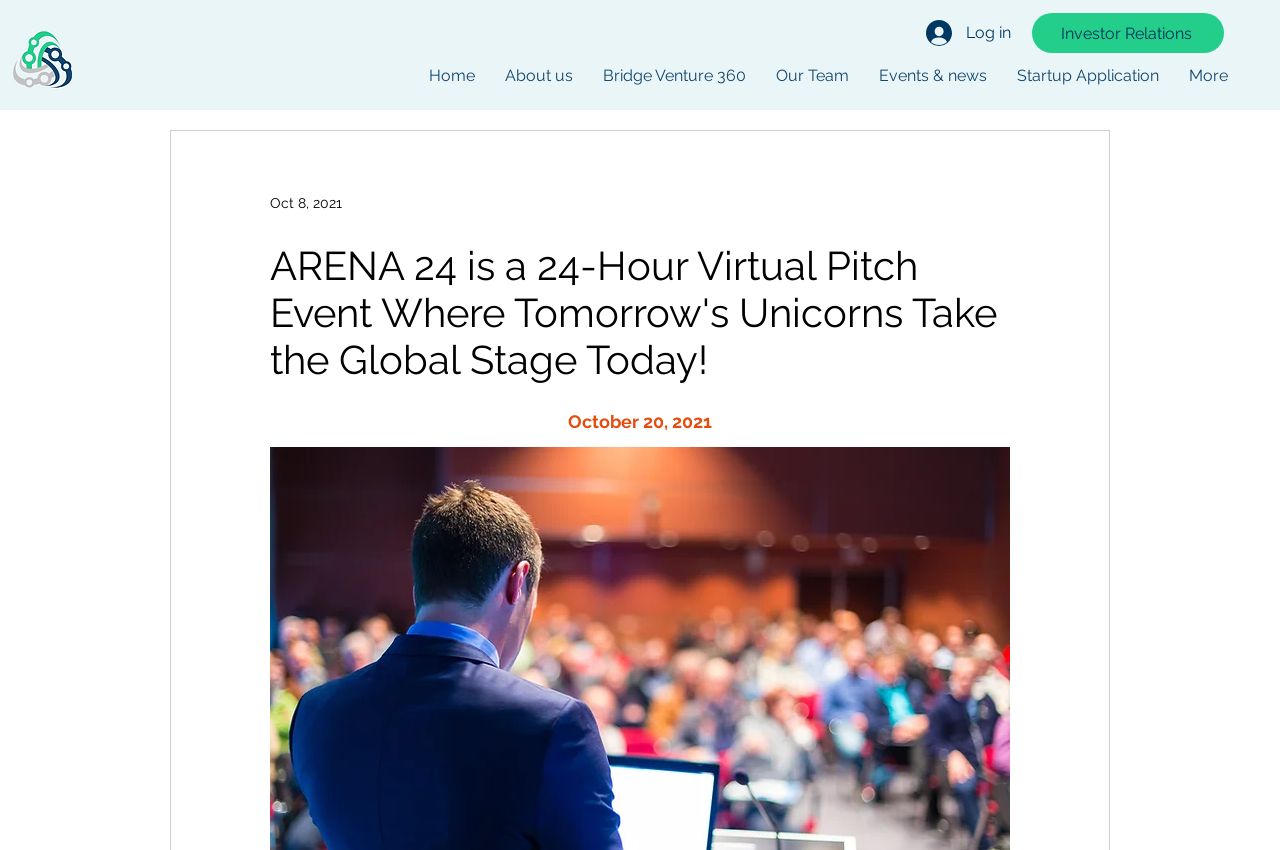Please give the bounding box coordinates of the area that should be clicked to fulfill the following instruction: "Go to the home page". The coordinates should be in the format of four float numbers from 0 to 1, i.e., [left, top, right, bottom].

[0.323, 0.072, 0.383, 0.107]